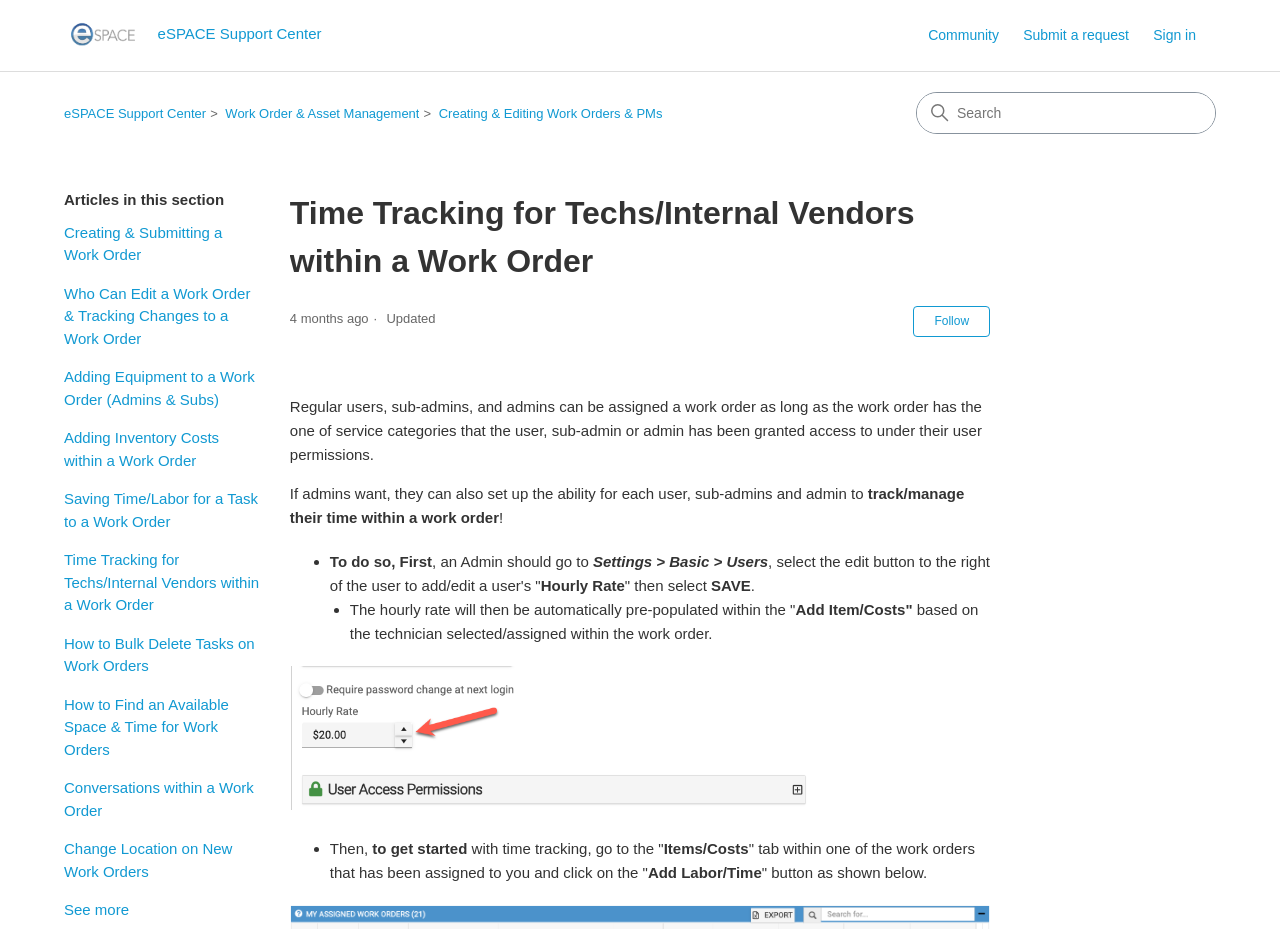What is the topic of this support article?
Please give a detailed and elaborate answer to the question based on the image.

The topic of this support article can be determined by looking at the heading of the article, which is 'Time Tracking for Techs/Internal Vendors within a Work Order'. This heading is located at the top of the article and is the main title of the page.